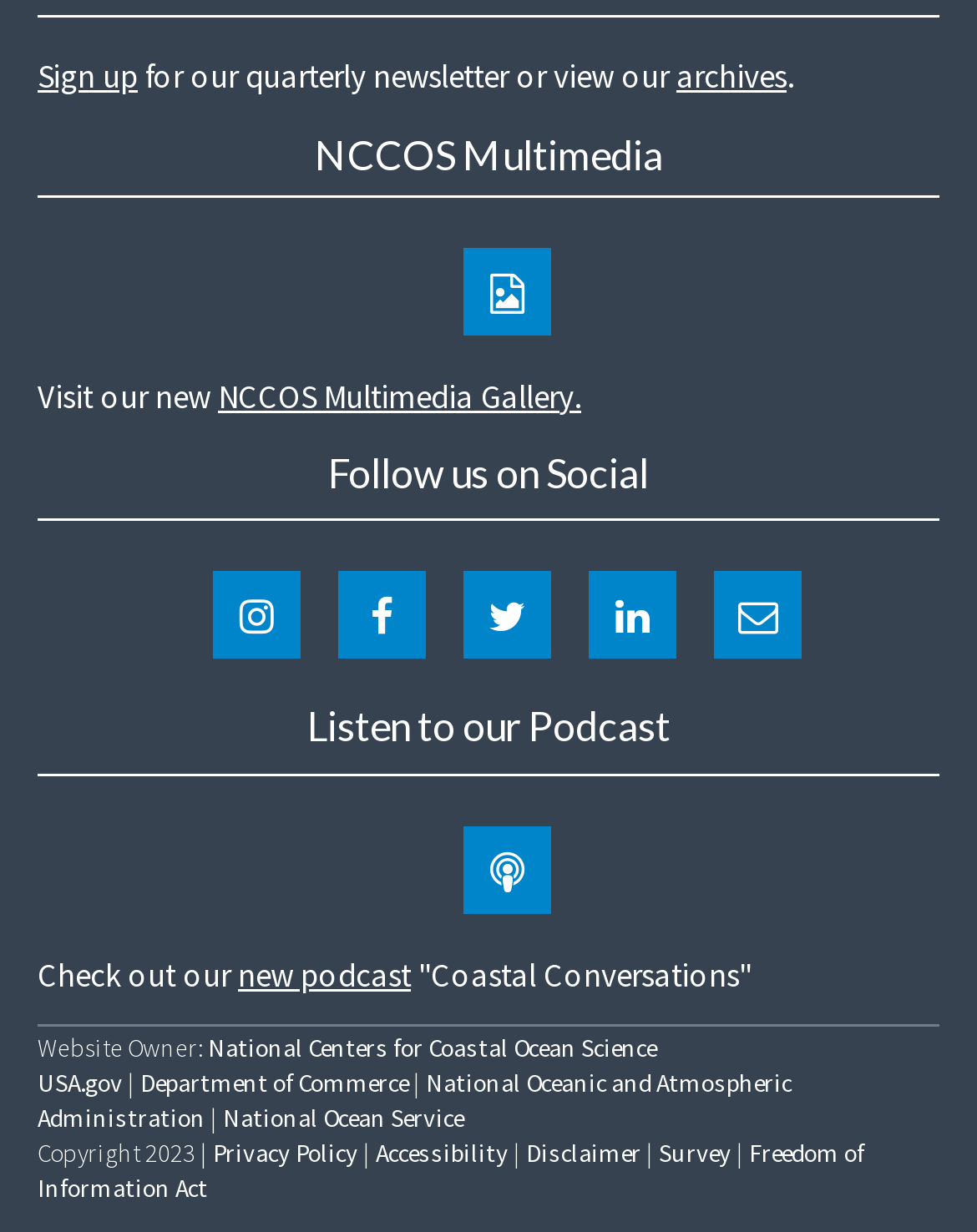Can you find the bounding box coordinates of the area I should click to execute the following instruction: "Check the website's privacy policy"?

[0.218, 0.922, 0.367, 0.949]